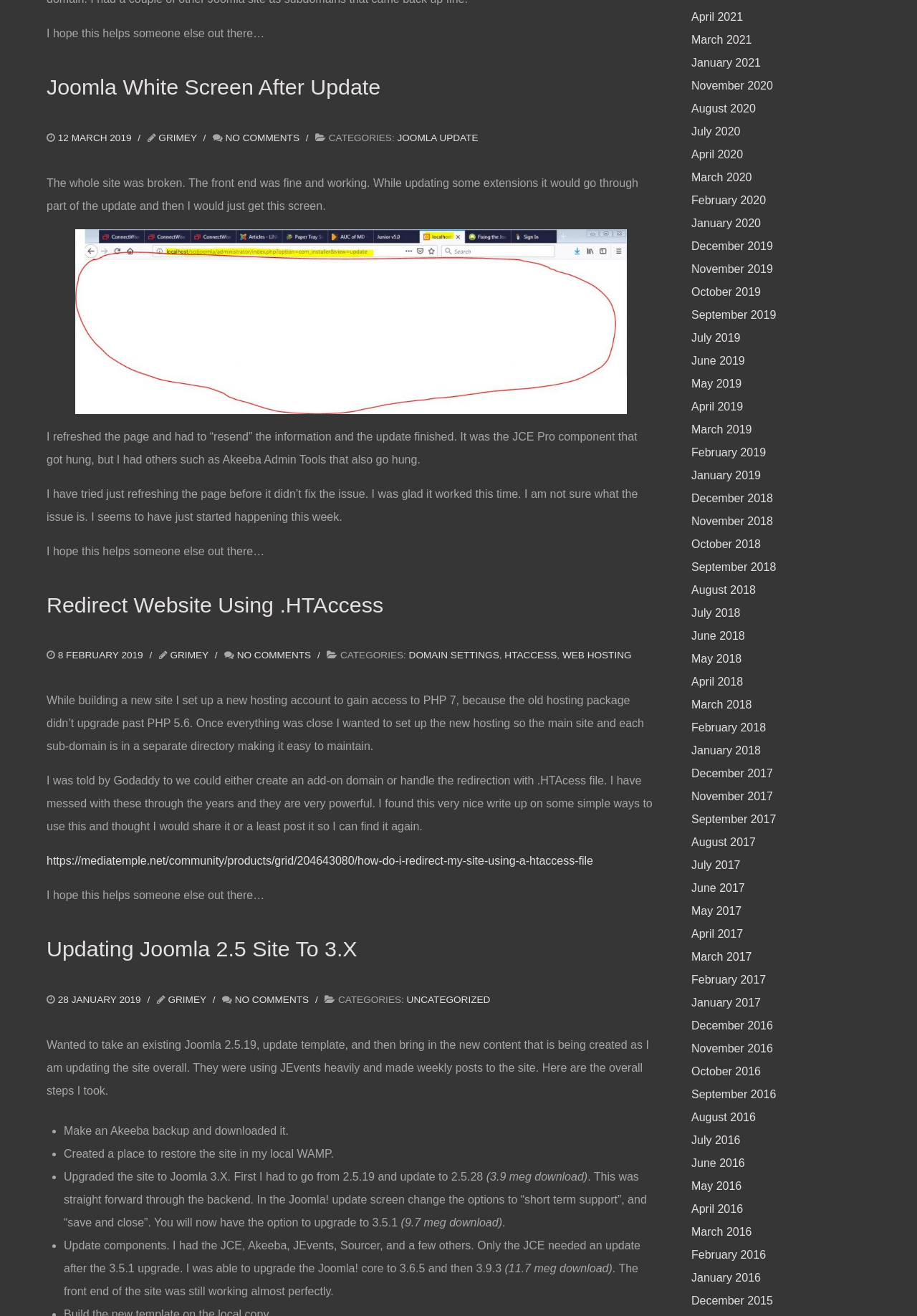Please use the details from the image to answer the following question comprehensively:
What is the purpose of the links at the bottom of the page?

I found the purpose of the links at the bottom of the page by looking at the text of the links which are in the format of 'Month Year', and they seem to be links to archived articles or posts.